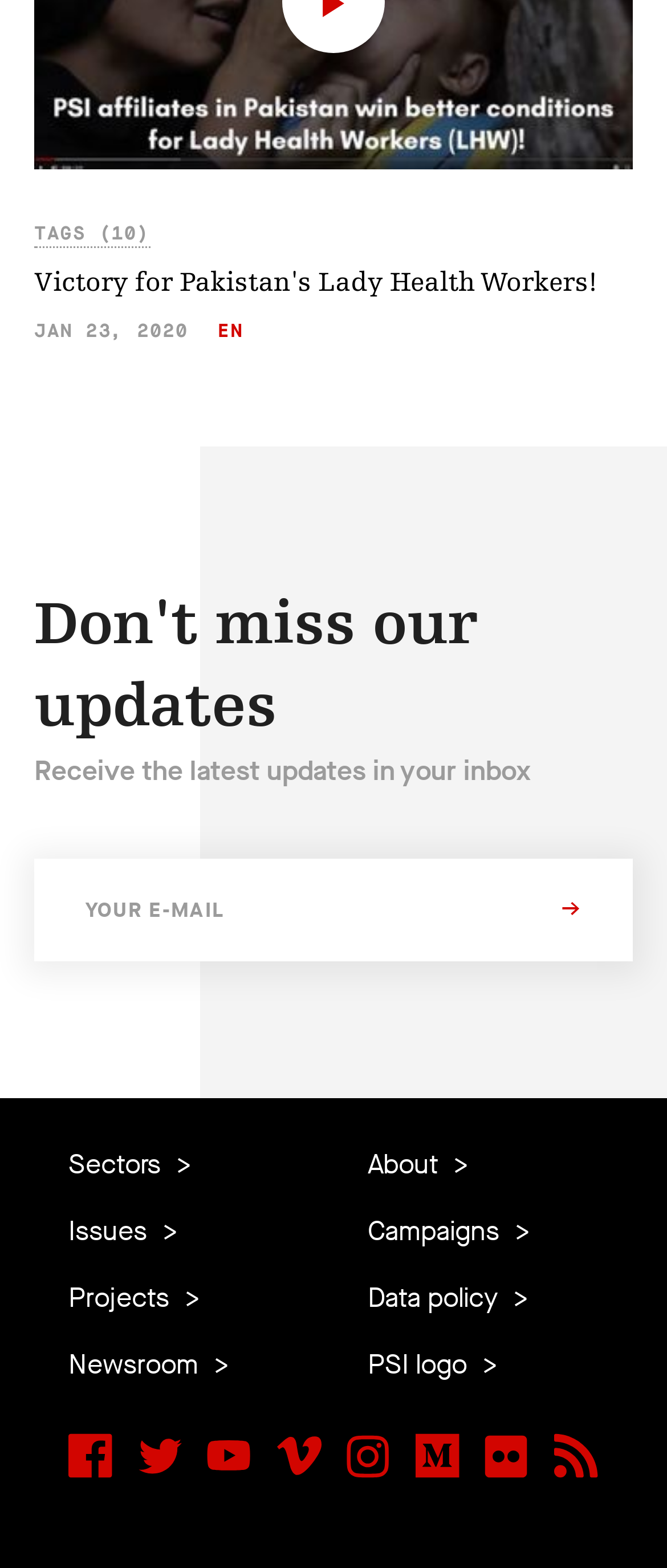Determine the bounding box coordinates of the clickable element to achieve the following action: 'View Clove coupons'. Provide the coordinates as four float values between 0 and 1, formatted as [left, top, right, bottom].

None